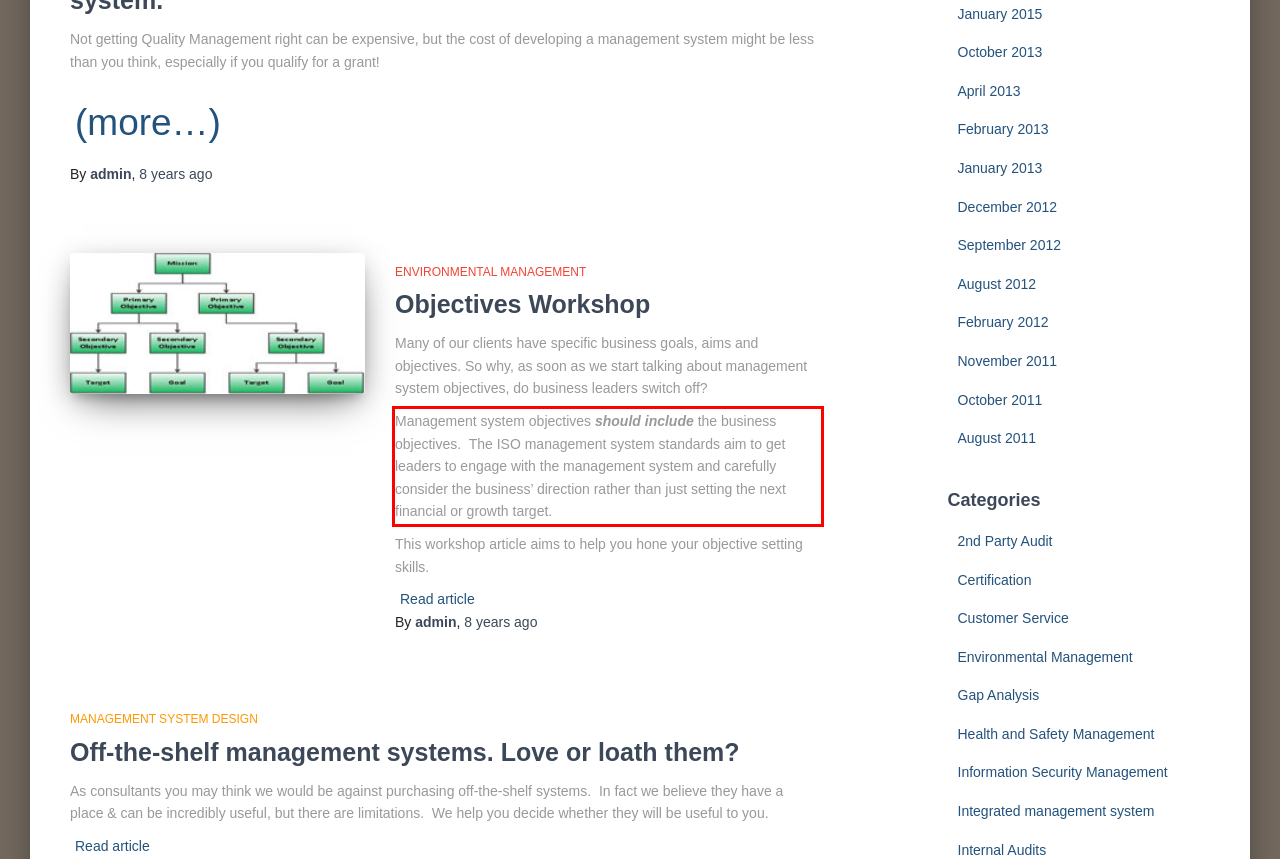The screenshot provided shows a webpage with a red bounding box. Apply OCR to the text within this red bounding box and provide the extracted content.

Management system objectives should include the business objectives. The ISO management system standards aim to get leaders to engage with the management system and carefully consider the business’ direction rather than just setting the next financial or growth target.